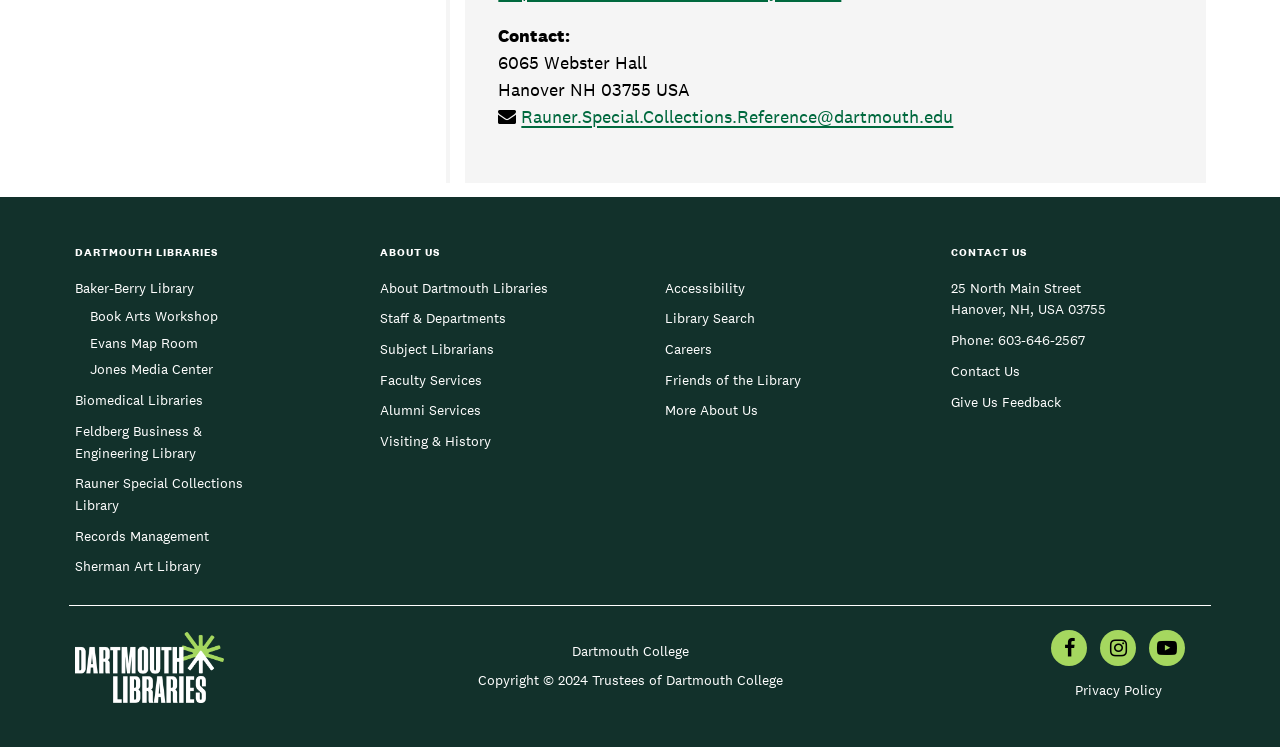Identify the bounding box for the element characterized by the following description: "Feldberg Business & Engineering Library".

[0.059, 0.562, 0.158, 0.622]